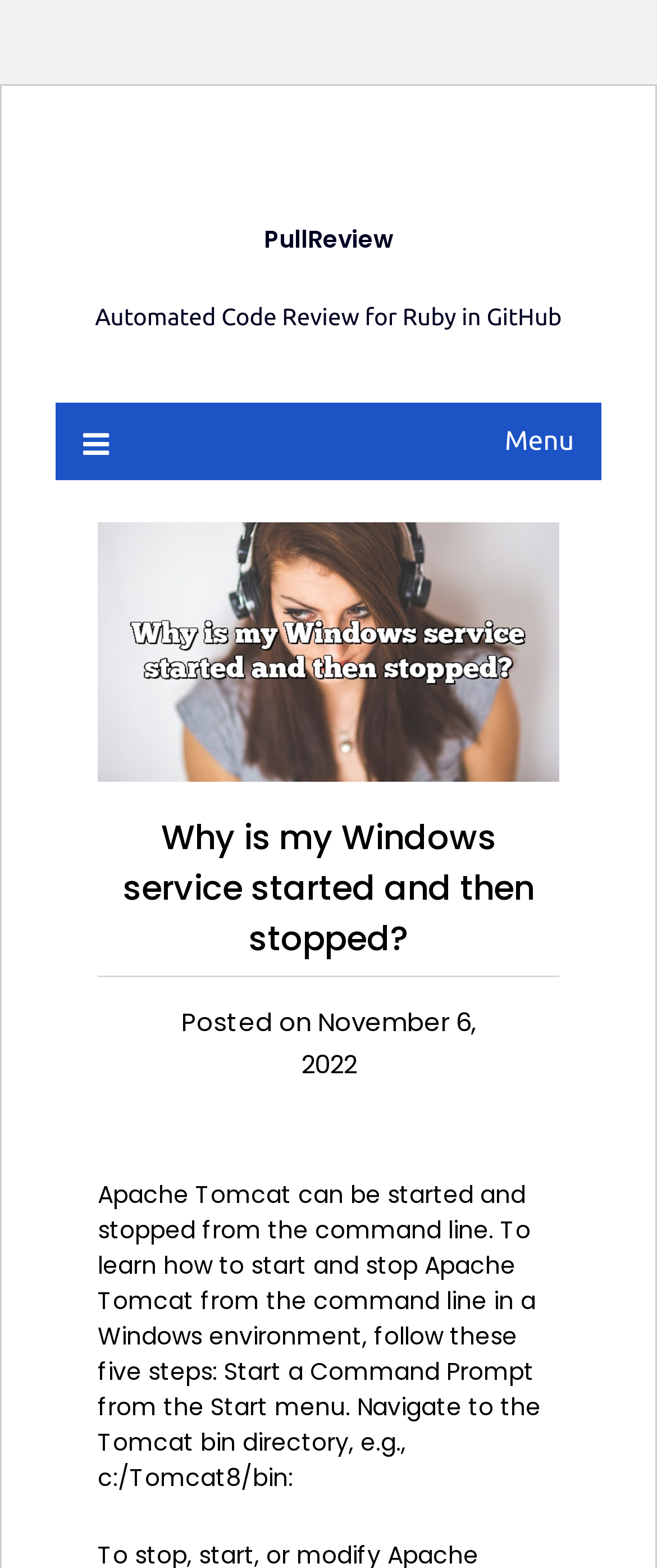Please identify the webpage's heading and generate its text content.

Why is my Windows service started and then stopped?